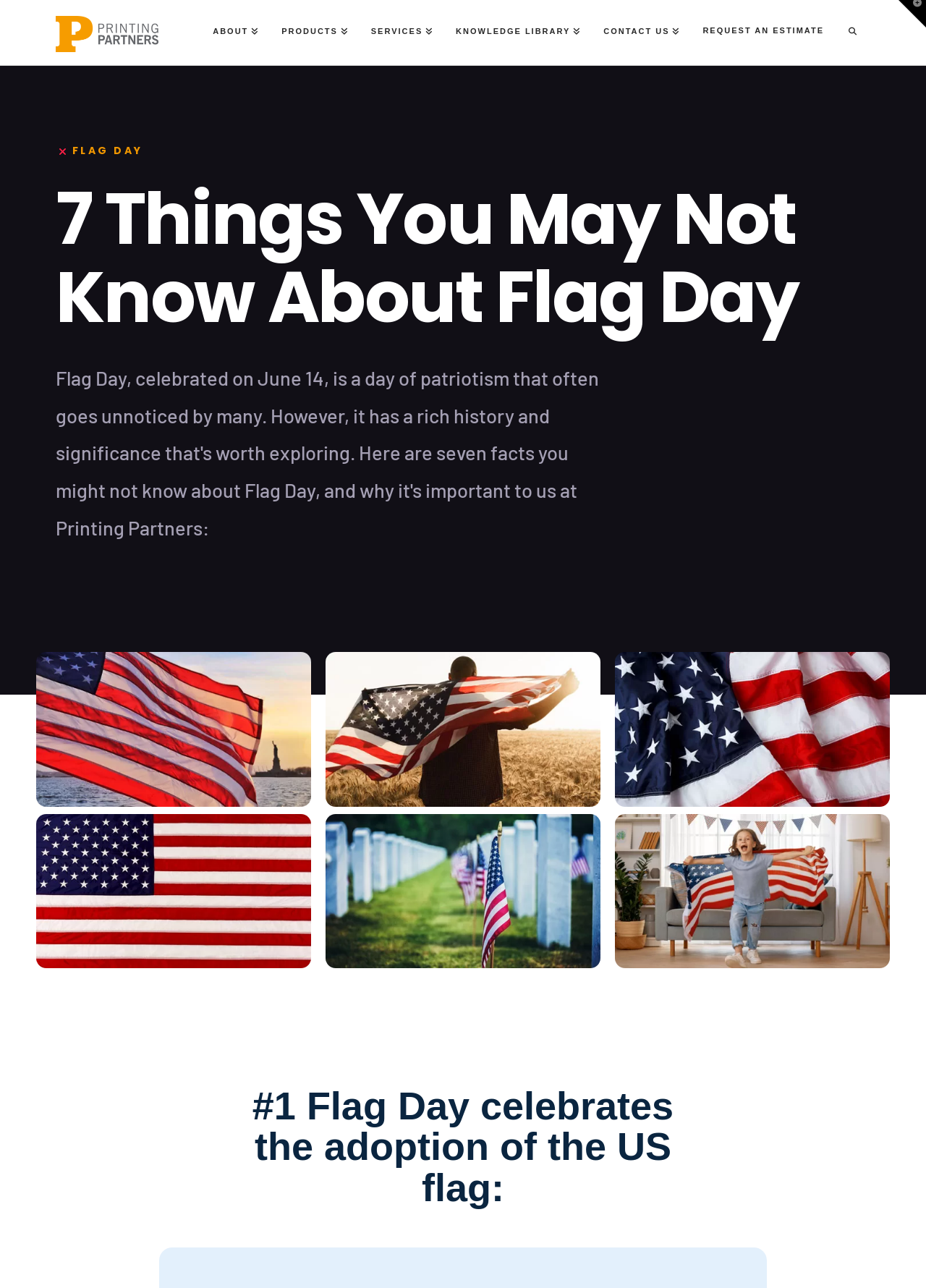How many navigation links are there?
Look at the image and provide a short answer using one word or a phrase.

7